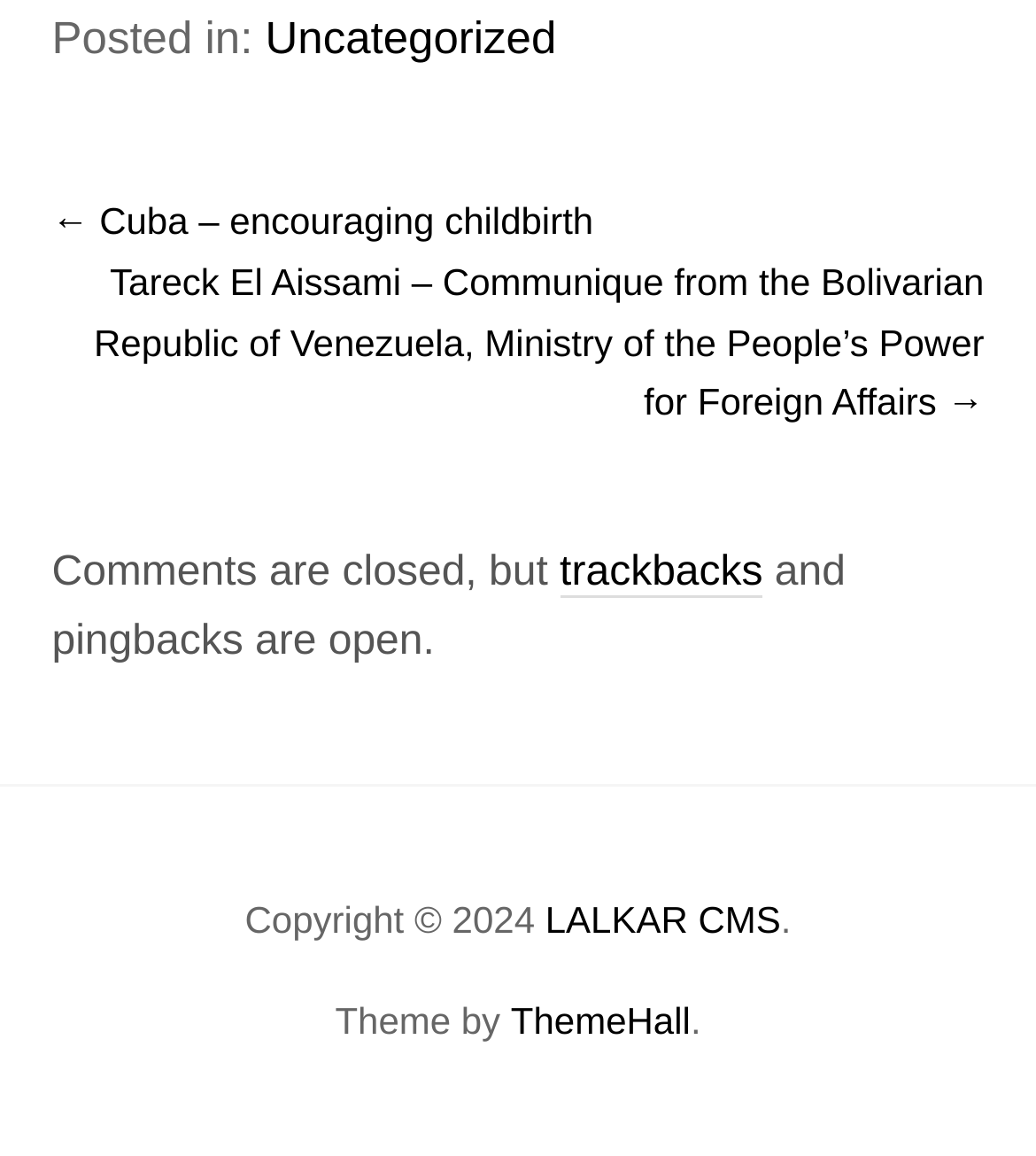What is the copyright year of this website?
Based on the image, answer the question with a single word or brief phrase.

2024